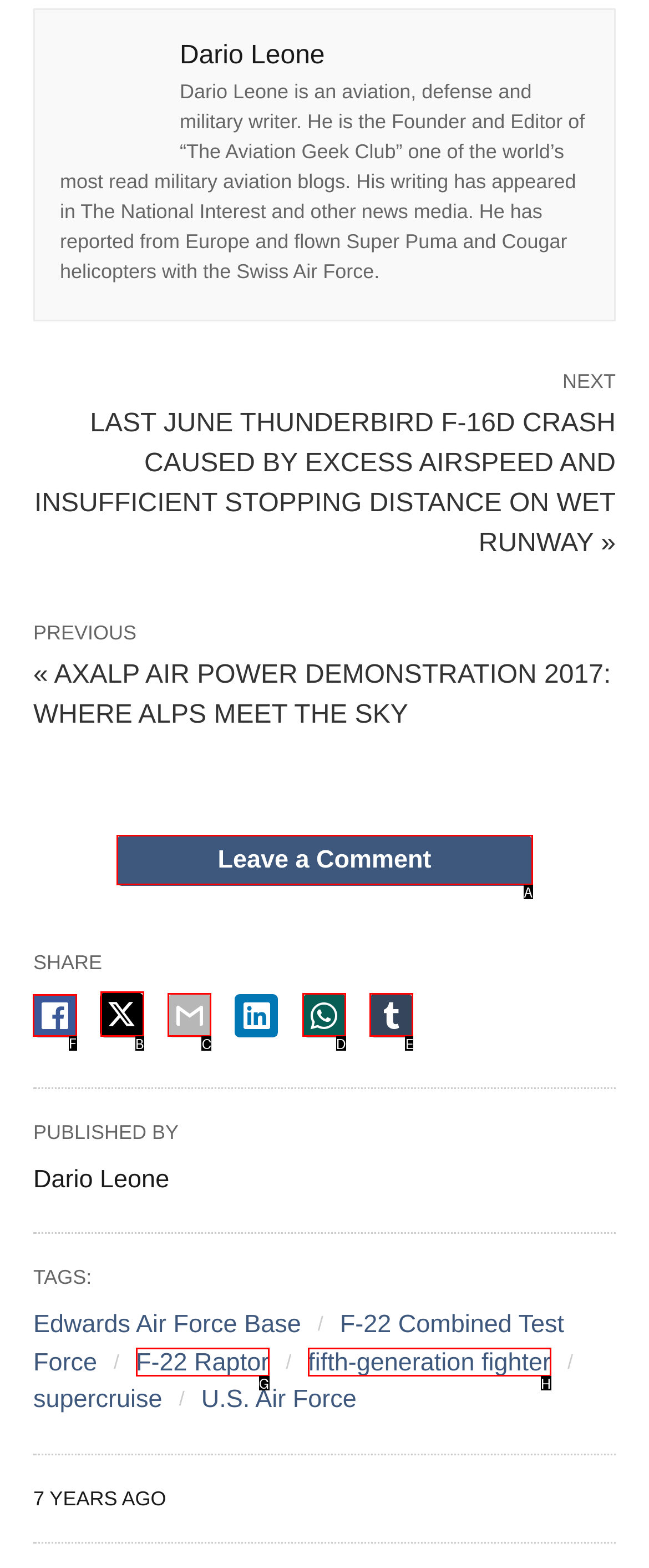Identify the letter of the correct UI element to fulfill the task: Share the article on Facebook from the given options in the screenshot.

F